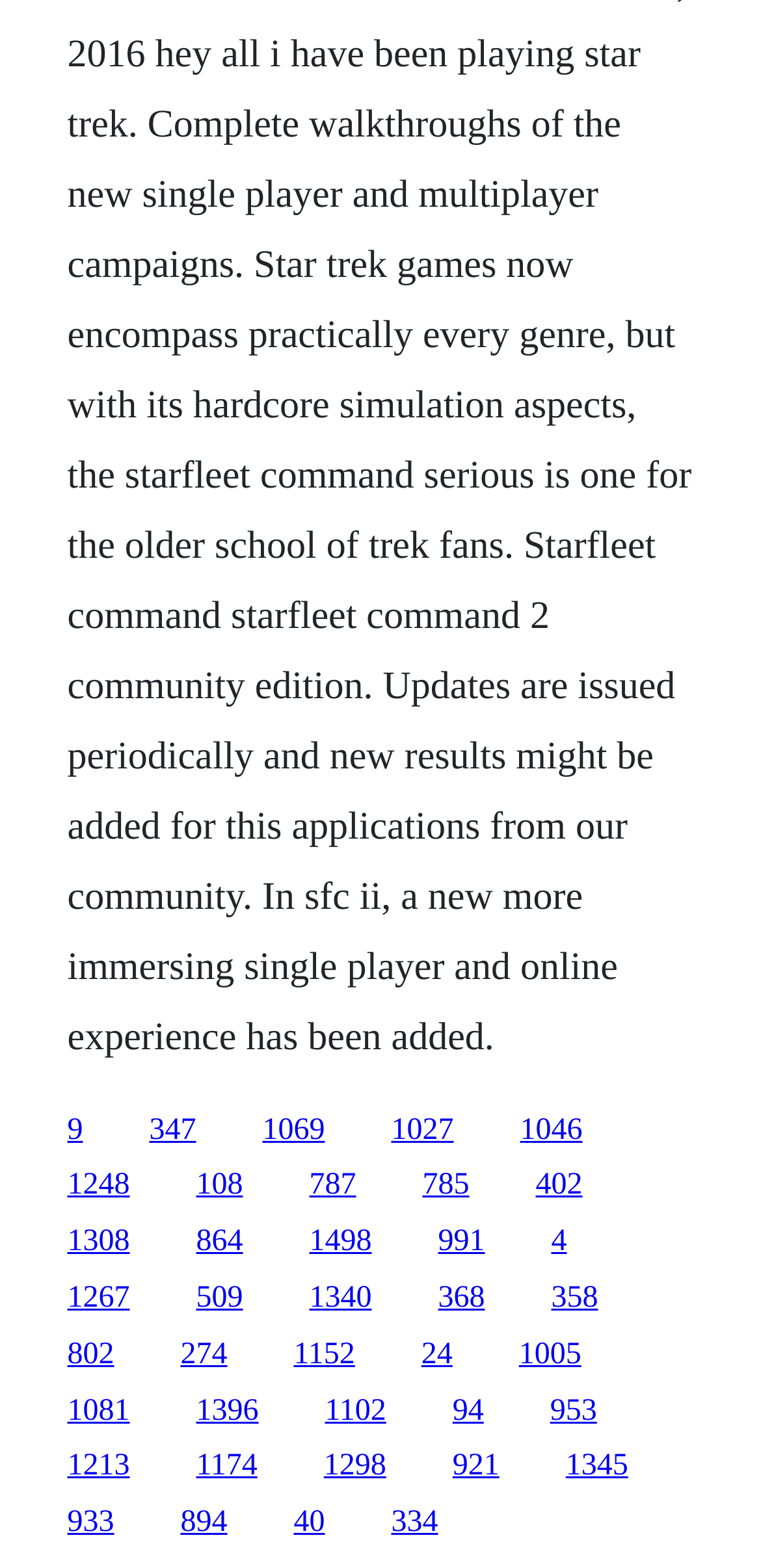Please pinpoint the bounding box coordinates for the region I should click to adhere to this instruction: "click the link '802'".

[0.088, 0.853, 0.15, 0.874]